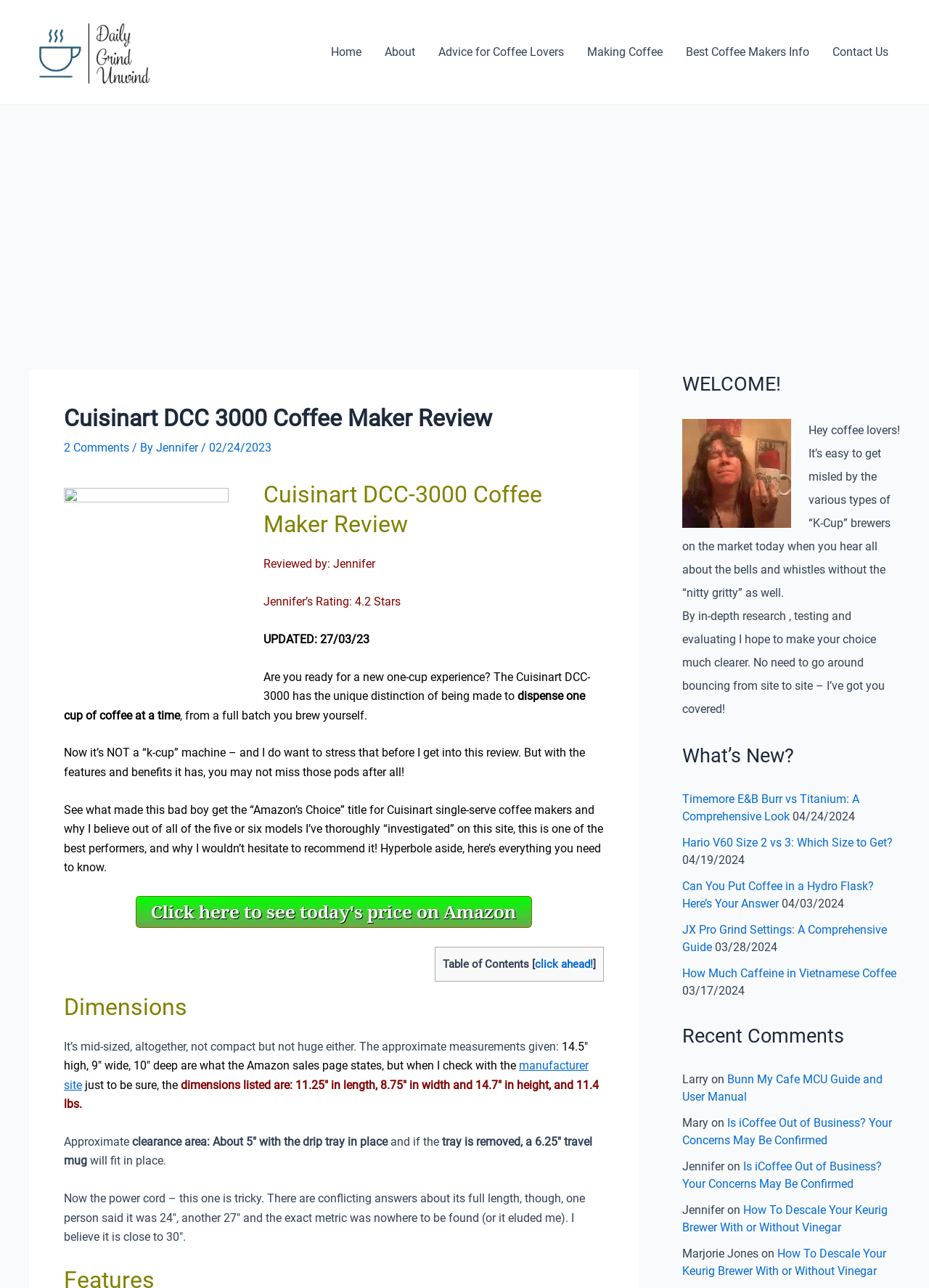Please identify the bounding box coordinates of the clickable area that will allow you to execute the instruction: "Read the 'Cuisinart DCC-3000 Coffee Maker Review'".

[0.069, 0.372, 0.65, 0.419]